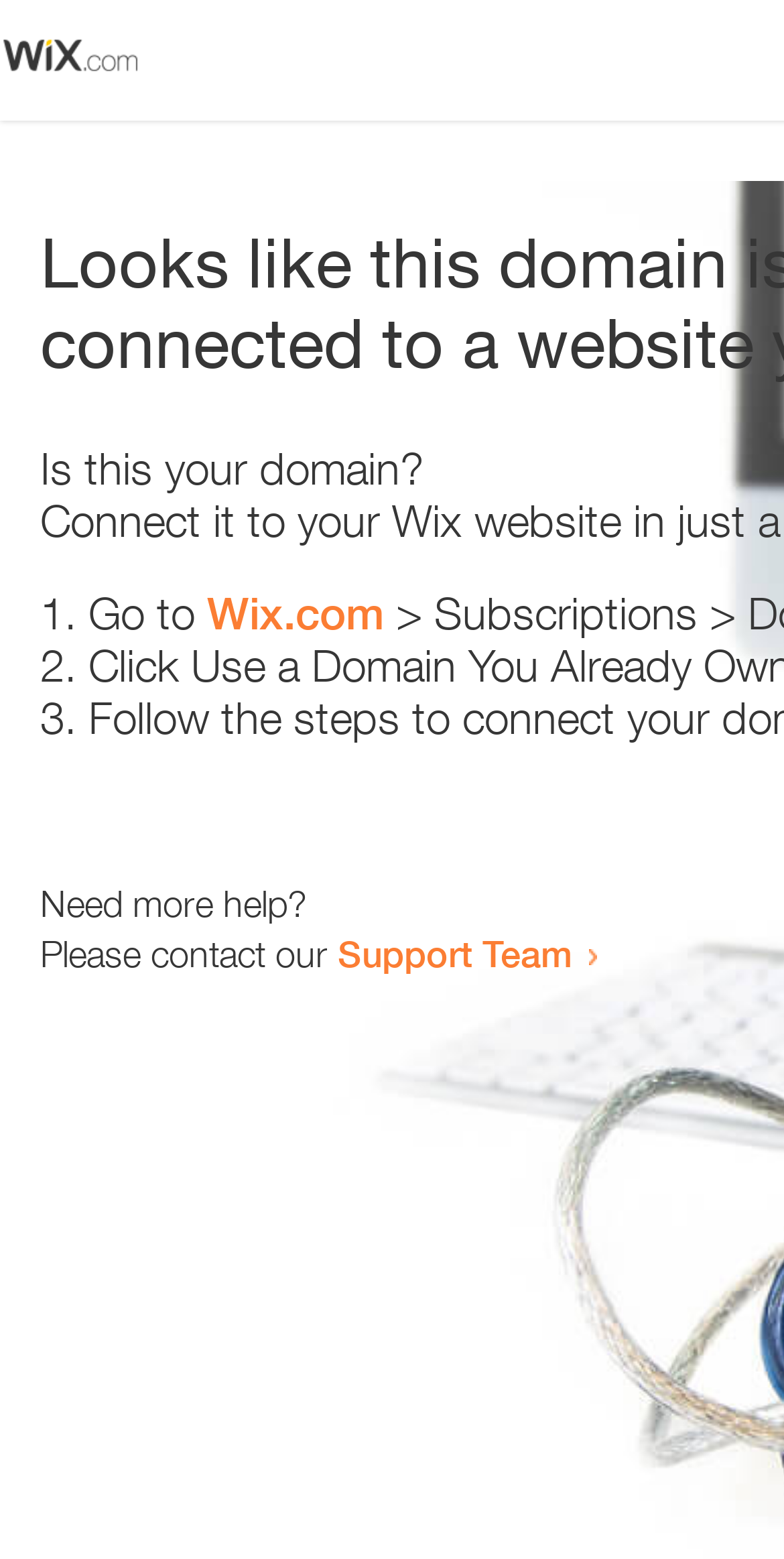What is the purpose of the webpage?
Using the image, respond with a single word or phrase.

Domain error